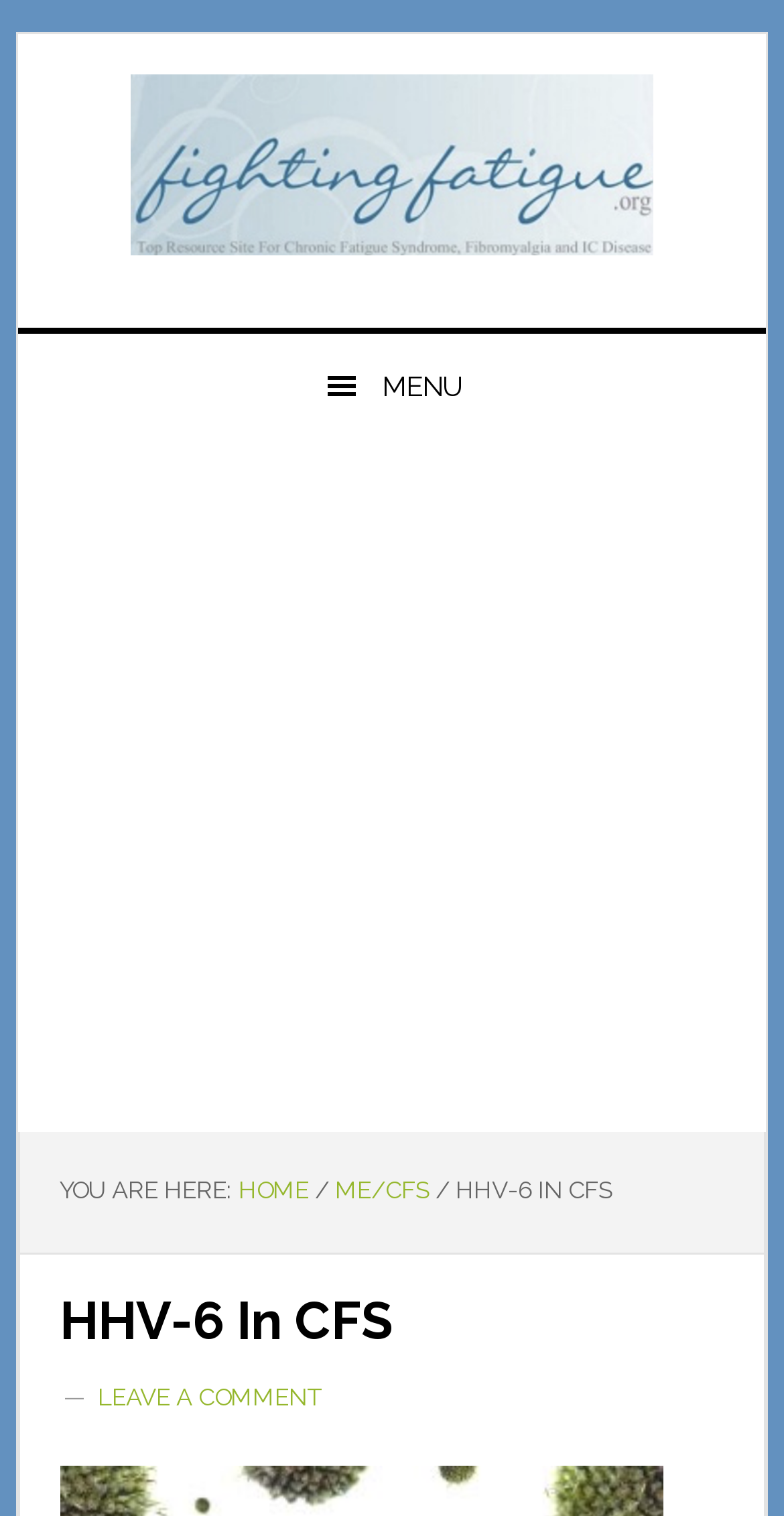What is the current page in the breadcrumb trail?
Observe the image and answer the question with a one-word or short phrase response.

HHV-6 IN CFS